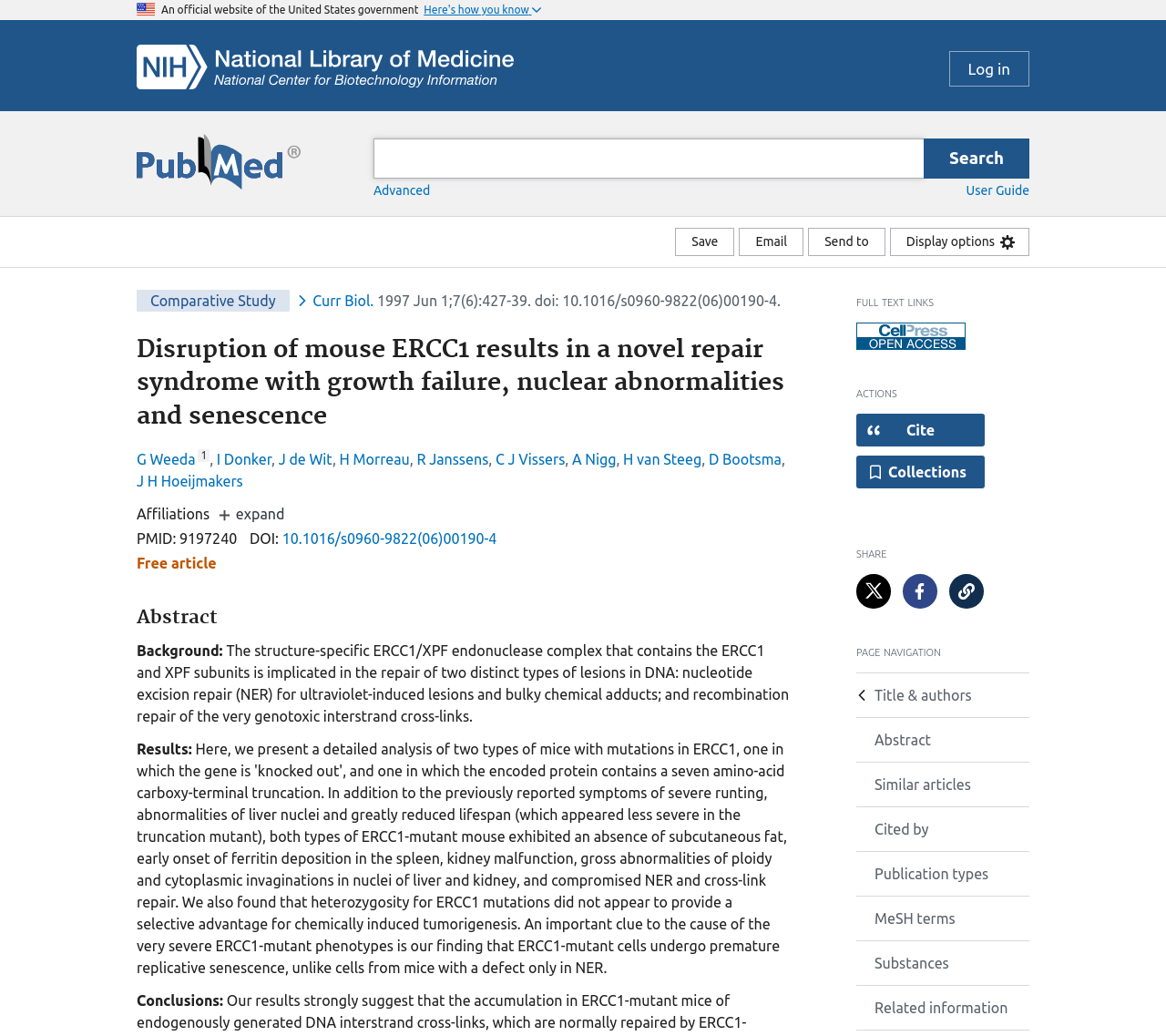Respond to the question below with a single word or phrase: What is the affiliation of the authors?

Not specified